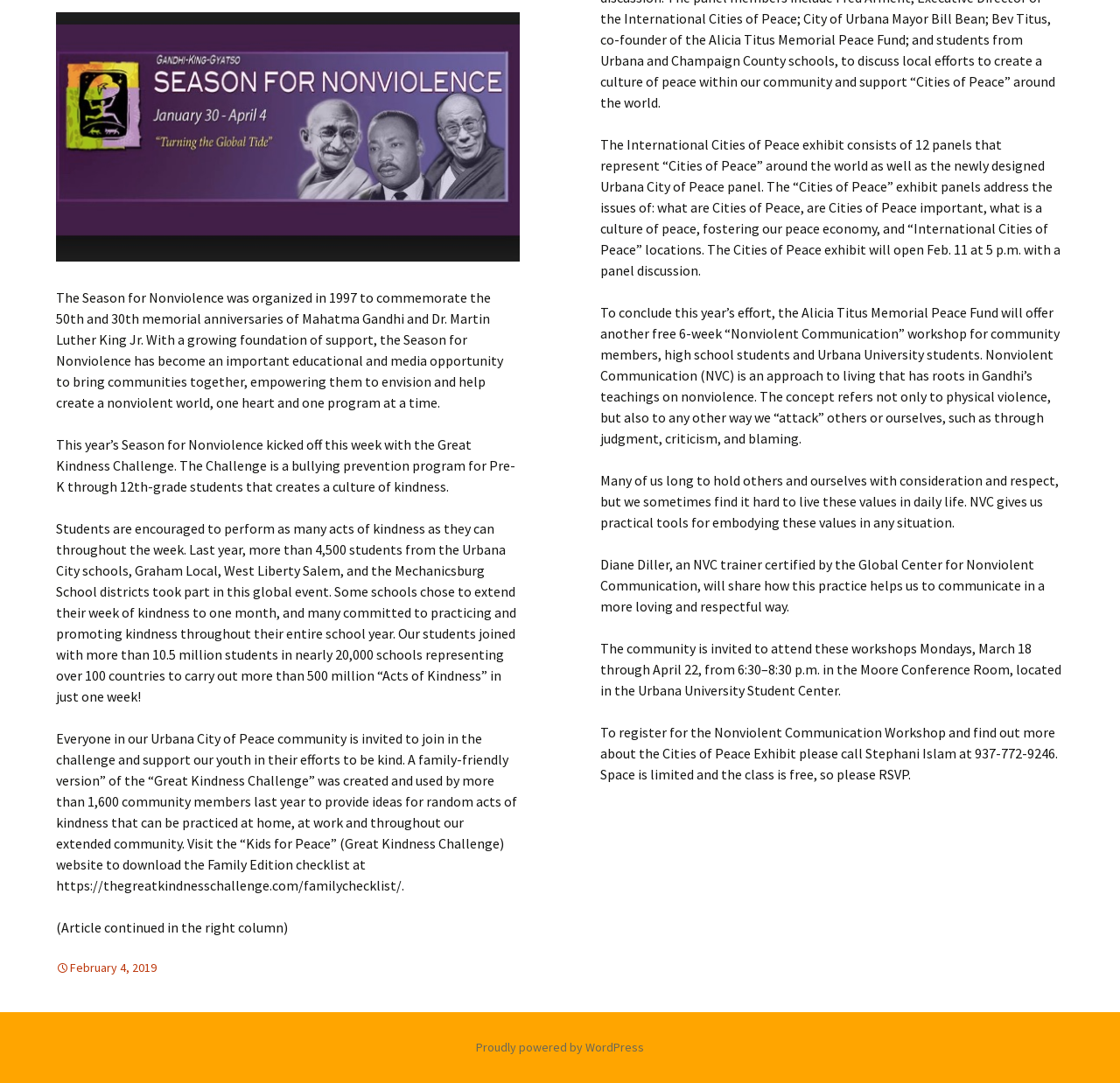Given the element description February 4, 2019, identify the bounding box coordinates for the UI element on the webpage screenshot. The format should be (top-left x, top-left y, bottom-right x, bottom-right y), with values between 0 and 1.

[0.05, 0.886, 0.14, 0.9]